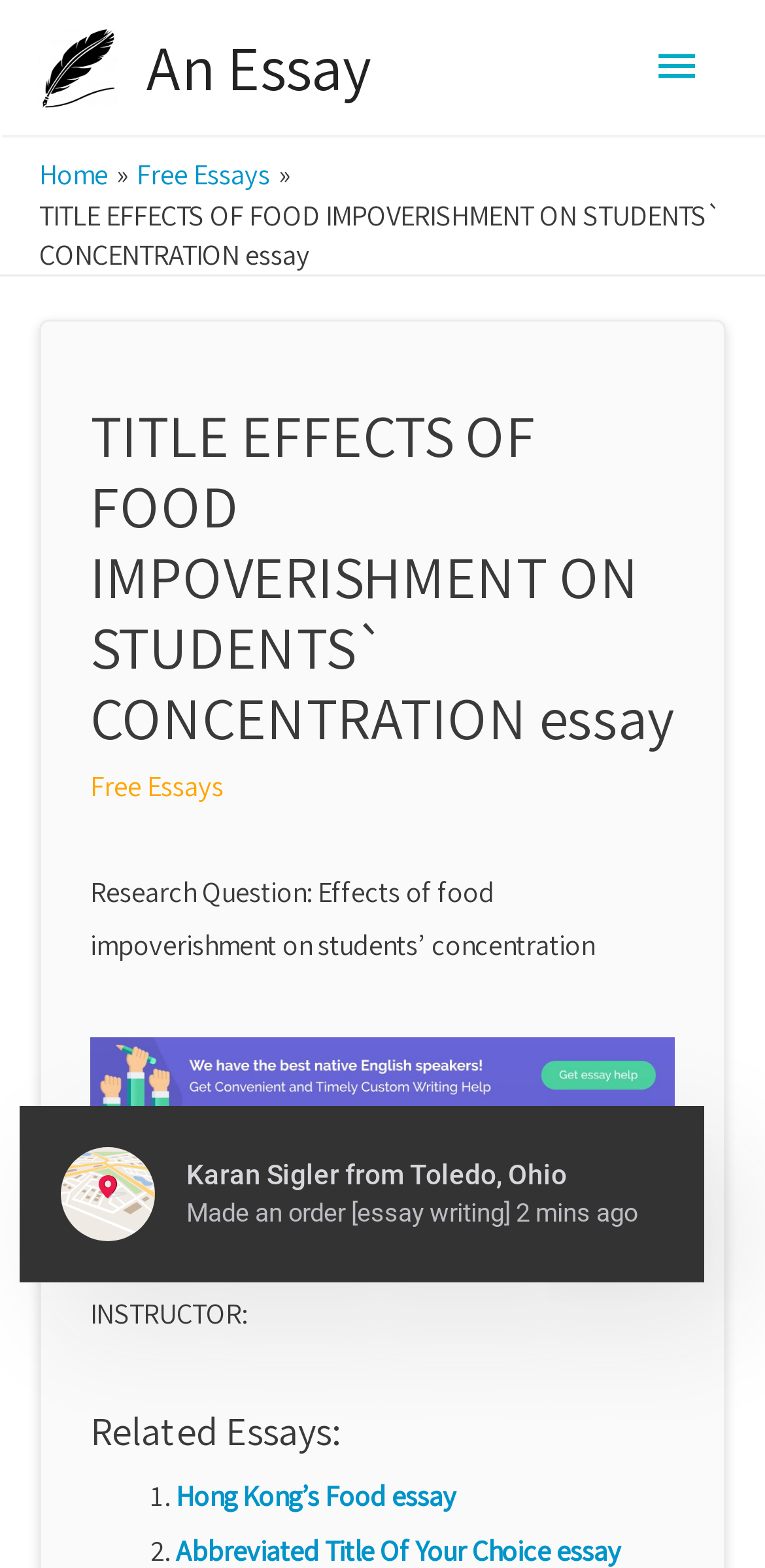Using the description "Hong Kong’s Food essay", locate and provide the bounding box of the UI element.

[0.23, 0.942, 0.597, 0.966]